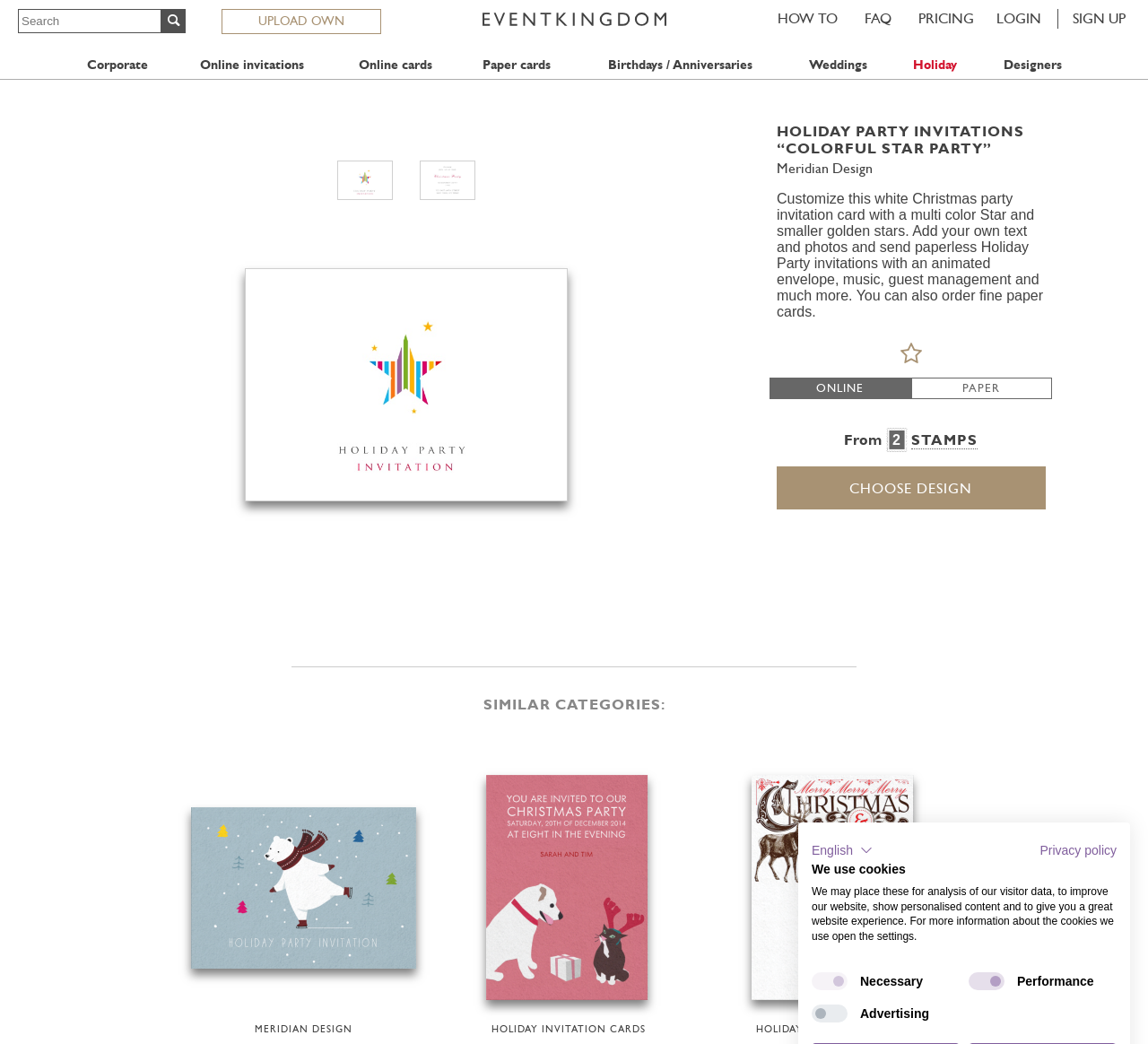Kindly determine the bounding box coordinates for the clickable area to achieve the given instruction: "Search for something".

[0.016, 0.009, 0.141, 0.031]